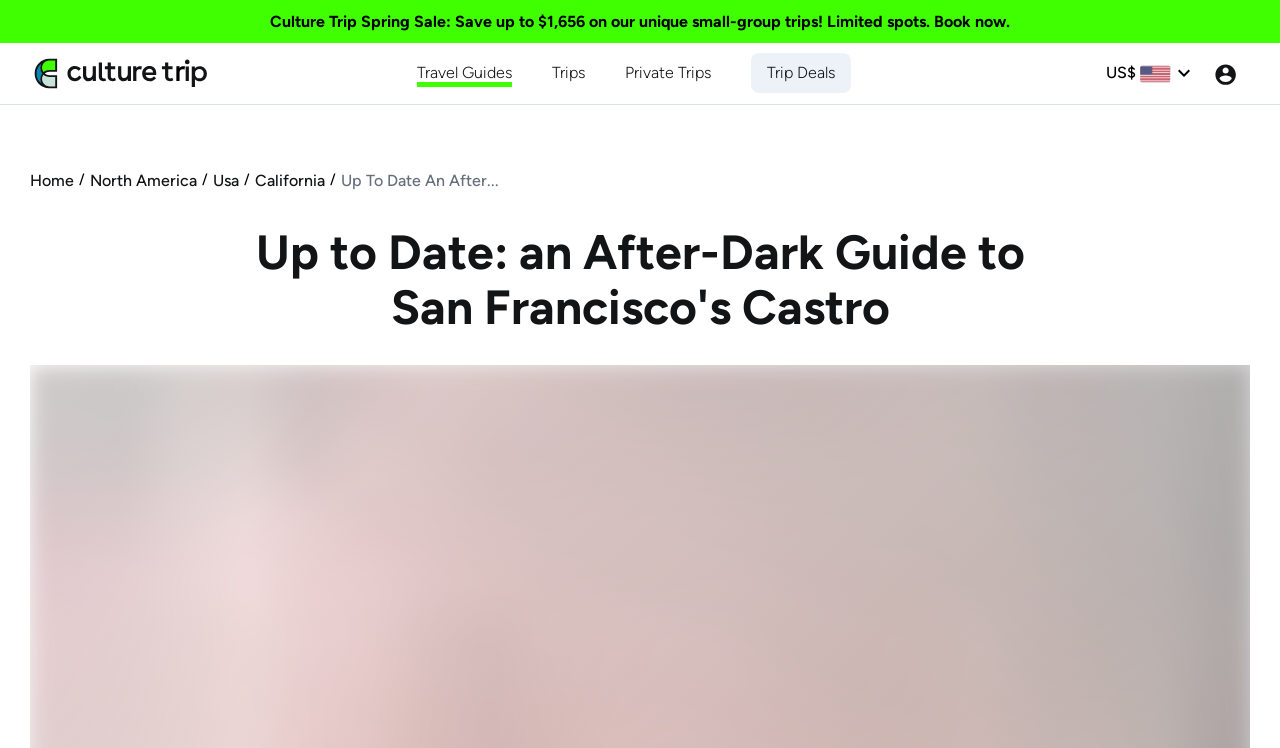Determine the coordinates of the bounding box that should be clicked to complete the instruction: "Go to Home page". The coordinates should be represented by four float numbers between 0 and 1: [left, top, right, bottom].

[0.023, 0.225, 0.058, 0.257]